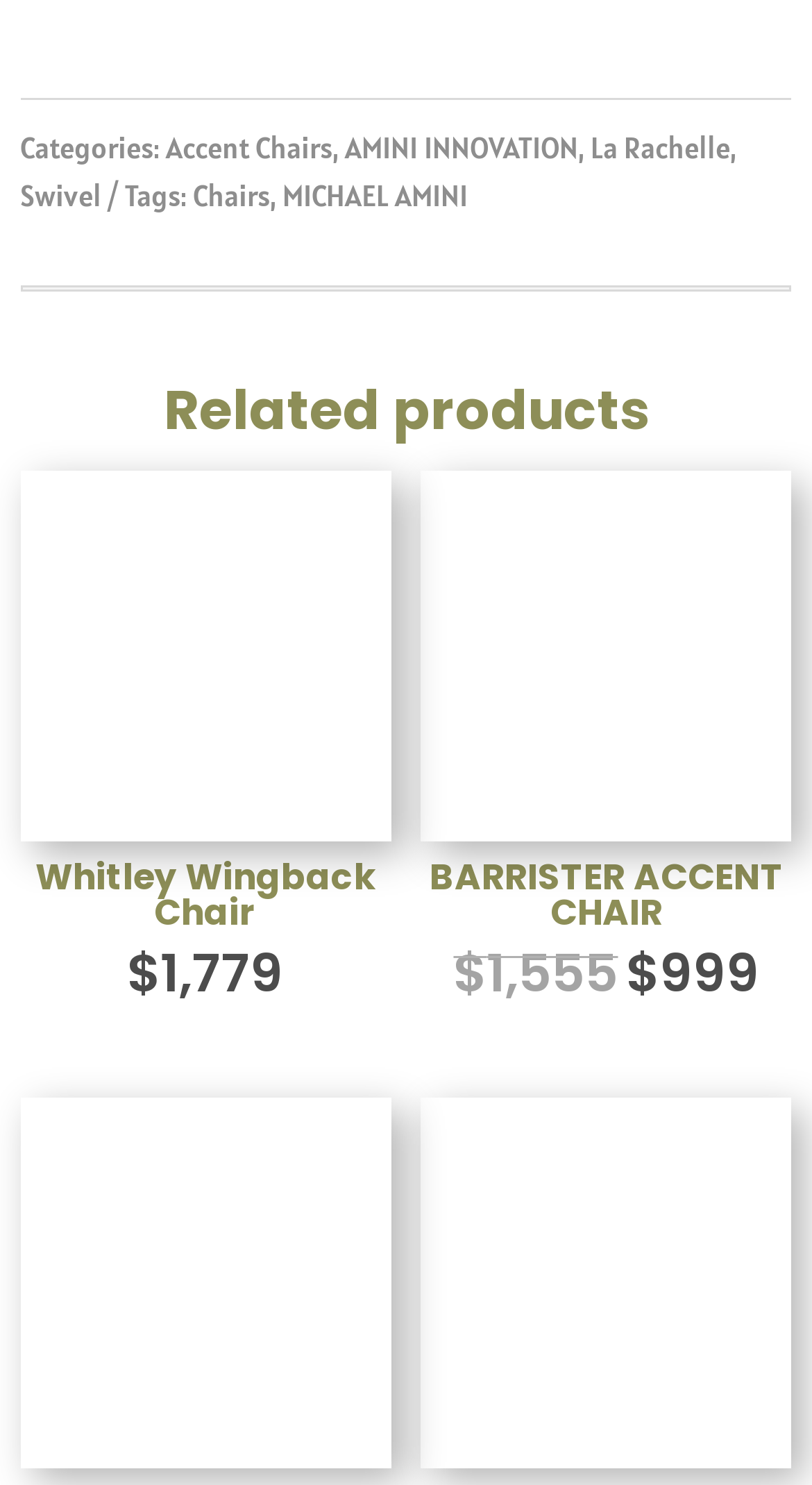Locate the bounding box coordinates of the segment that needs to be clicked to meet this instruction: "Browse La Rachelle".

[0.728, 0.086, 0.899, 0.112]